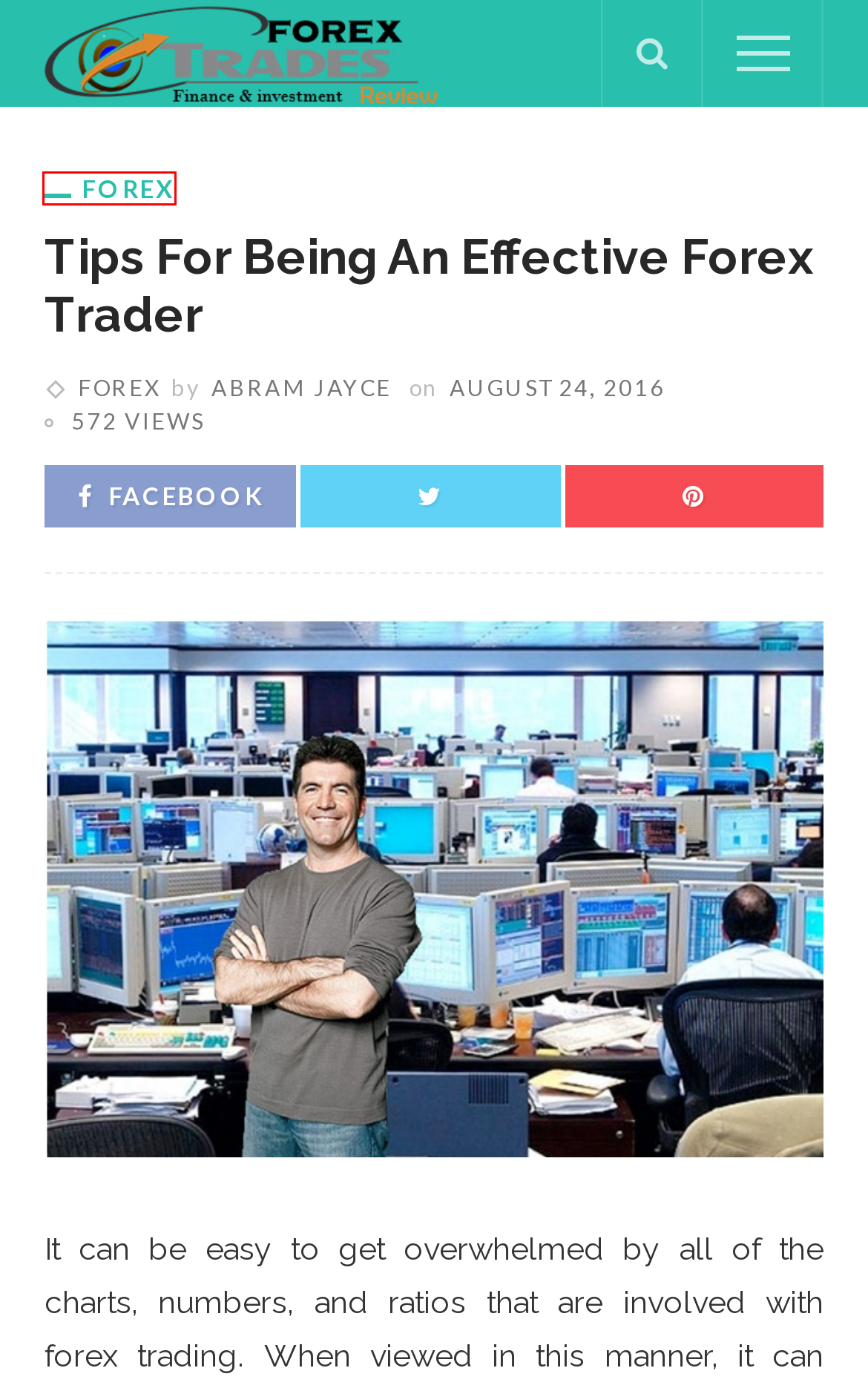Look at the screenshot of a webpage where a red bounding box surrounds a UI element. Your task is to select the best-matching webpage description for the new webpage after you click the element within the bounding box. The available options are:
A. trading career | Forex Traders Review - Making Your Money Work for You - Get Advice
B. Navigate the World of Forex: Tips for Choosing a Reliable Broker
C. Forex Traders Review - Making Your Money Work for You - Get Advice
D. Abram Jayce | Forex Traders Review - Making Your Money Work for You - Get Advice
E. Finance Tips | Forex Traders Review - Making Your Money Work for You - Get Advice
F. Forex | Forex Traders Review - Making Your Money Work for You - Get Advice
G. Detailed Review of Wisehub Academy
H. Trading | Forex Traders Review - Making Your Money Work for You - Get Advice

F